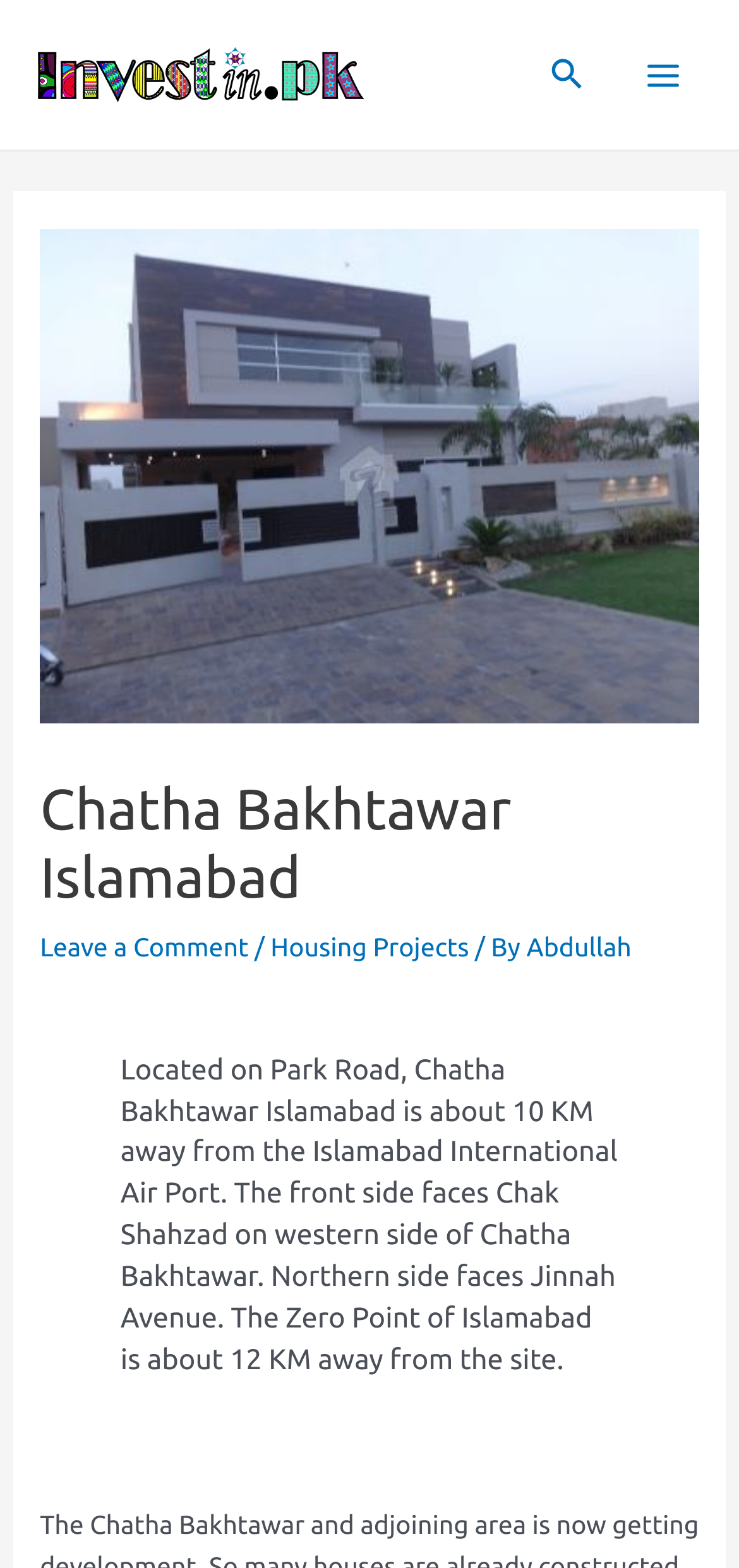Based on the provided description, "Main Menu", find the bounding box of the corresponding UI element in the screenshot.

[0.845, 0.023, 0.949, 0.072]